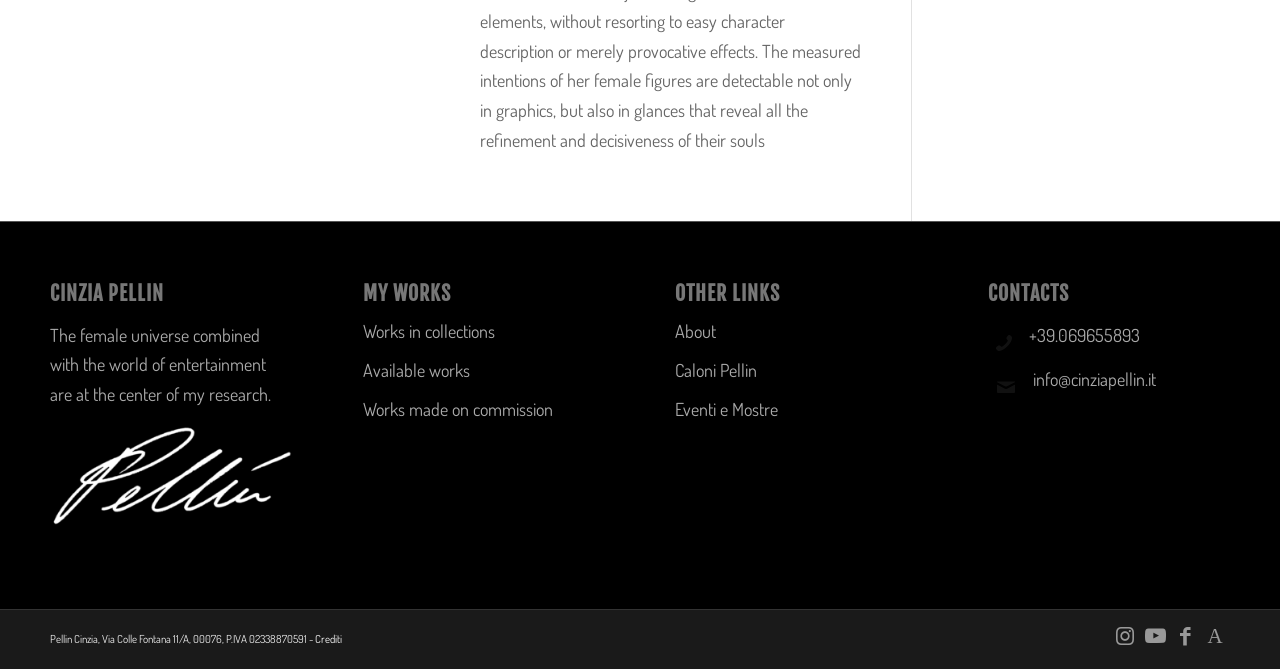Find the bounding box coordinates of the element to click in order to complete the given instruction: "Visit Instagram page."

[0.867, 0.926, 0.891, 0.971]